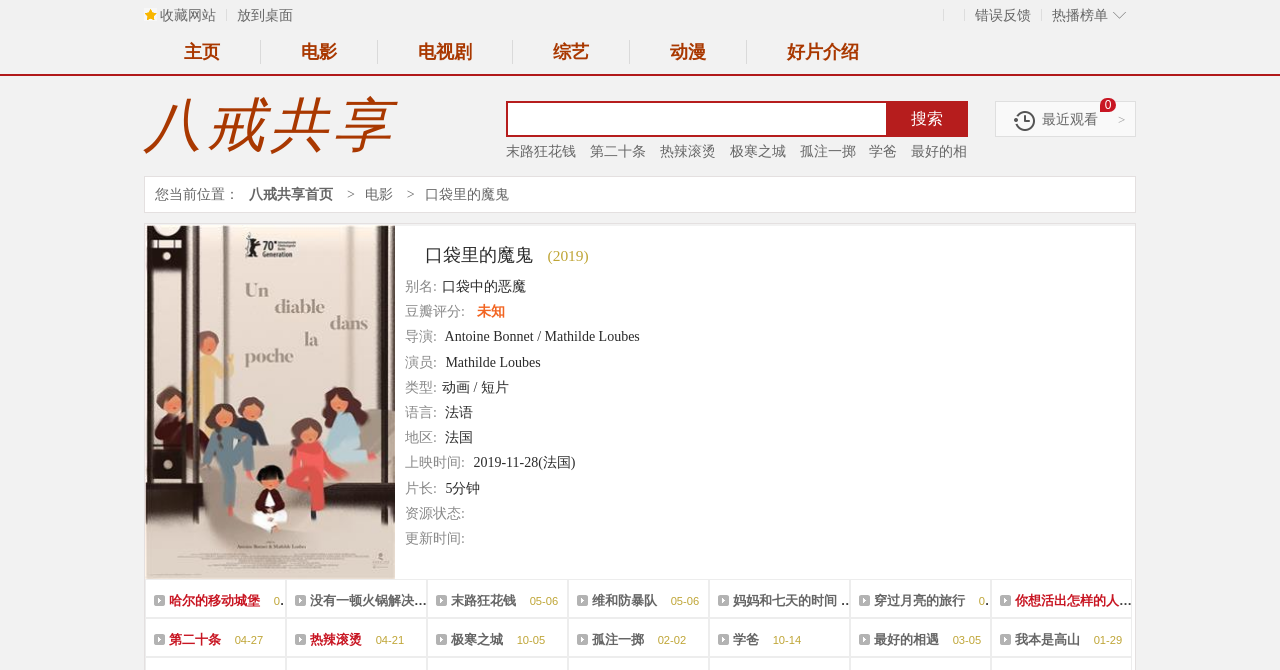Answer the question with a brief word or phrase:
What is the language of the movie?

法语